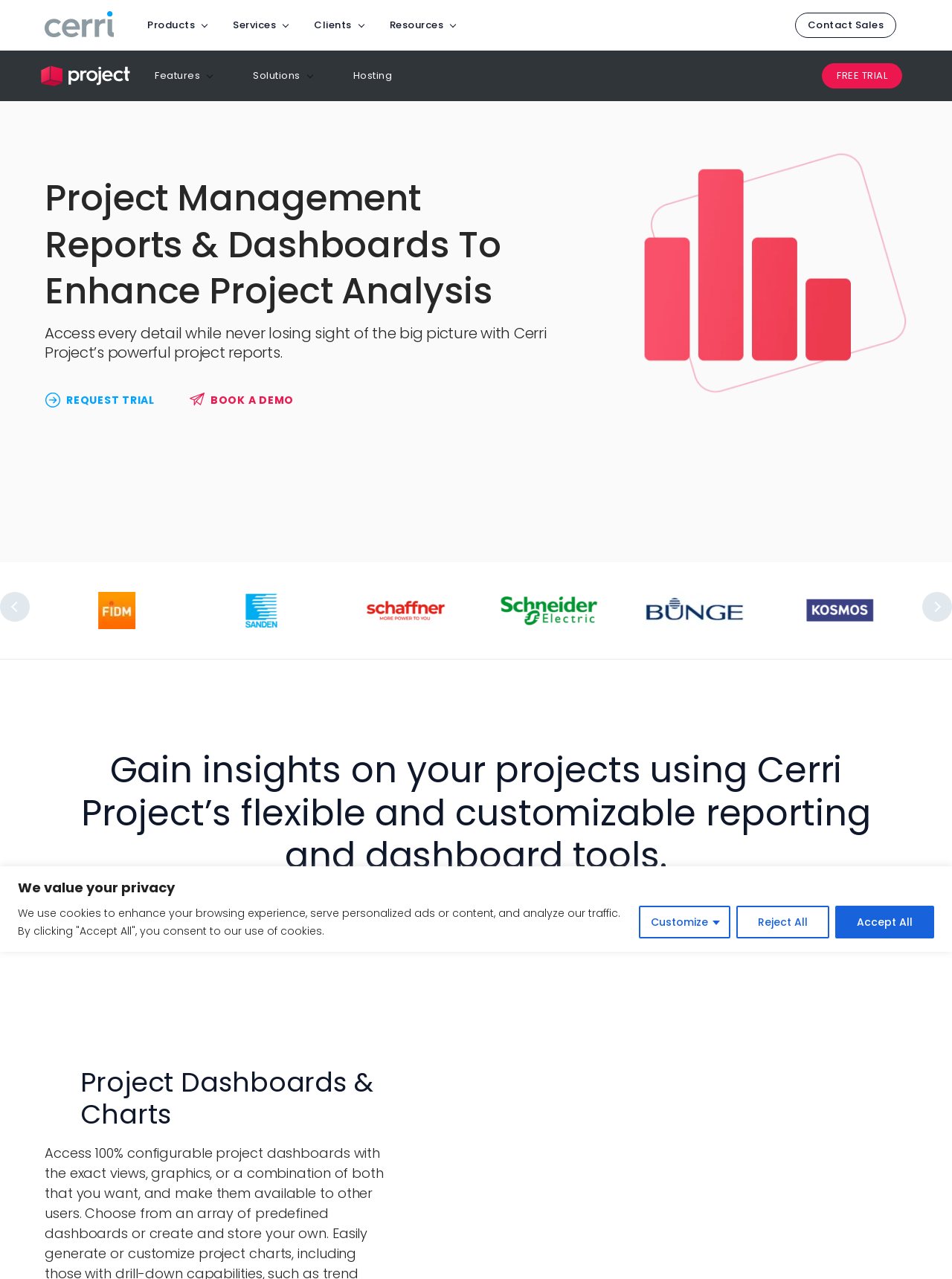How many buttons are there in the cookie consent section?
Look at the image and respond with a one-word or short-phrase answer.

3